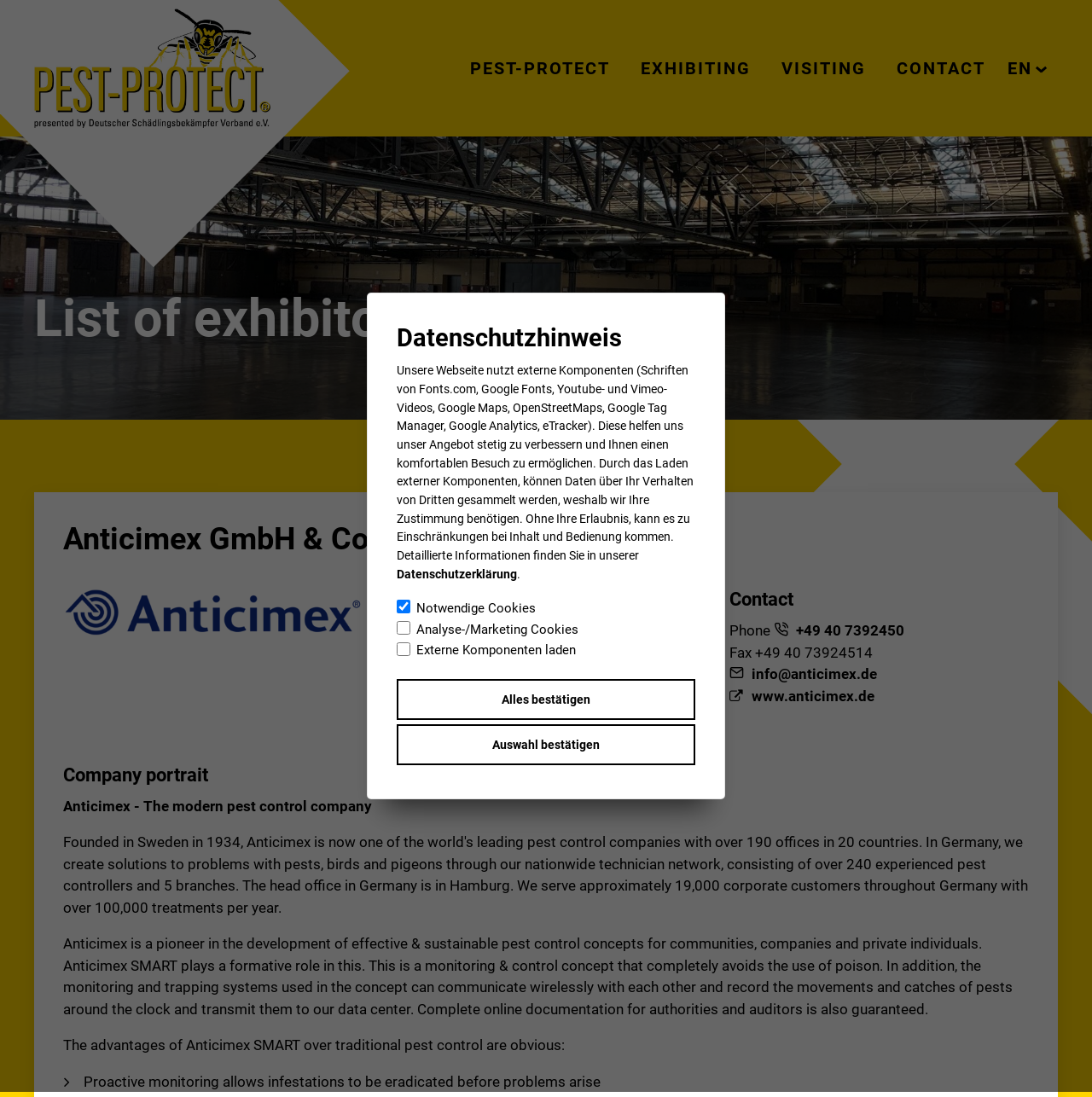Please pinpoint the bounding box coordinates for the region I should click to adhere to this instruction: "Visit the company's website".

[0.668, 0.626, 0.801, 0.642]